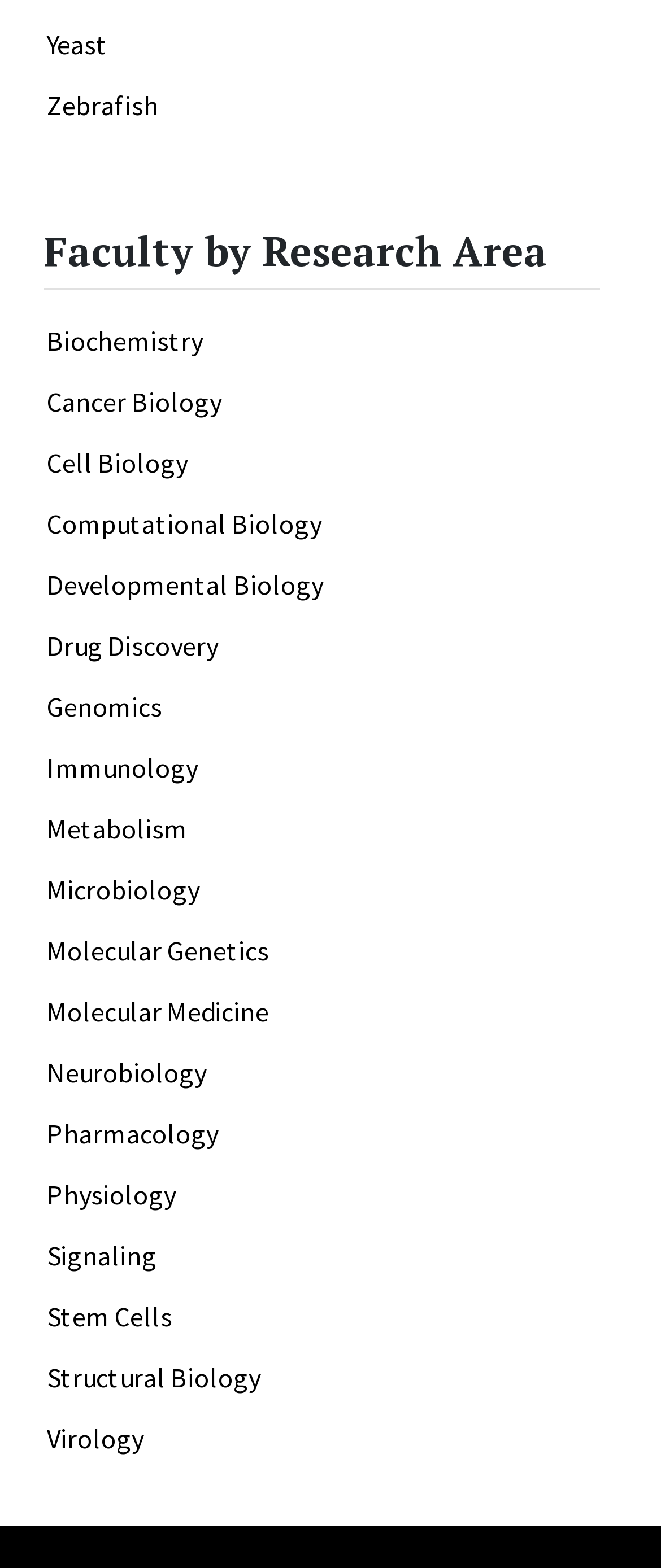Is Yeast a research area?
Look at the image and answer the question with a single word or phrase.

No